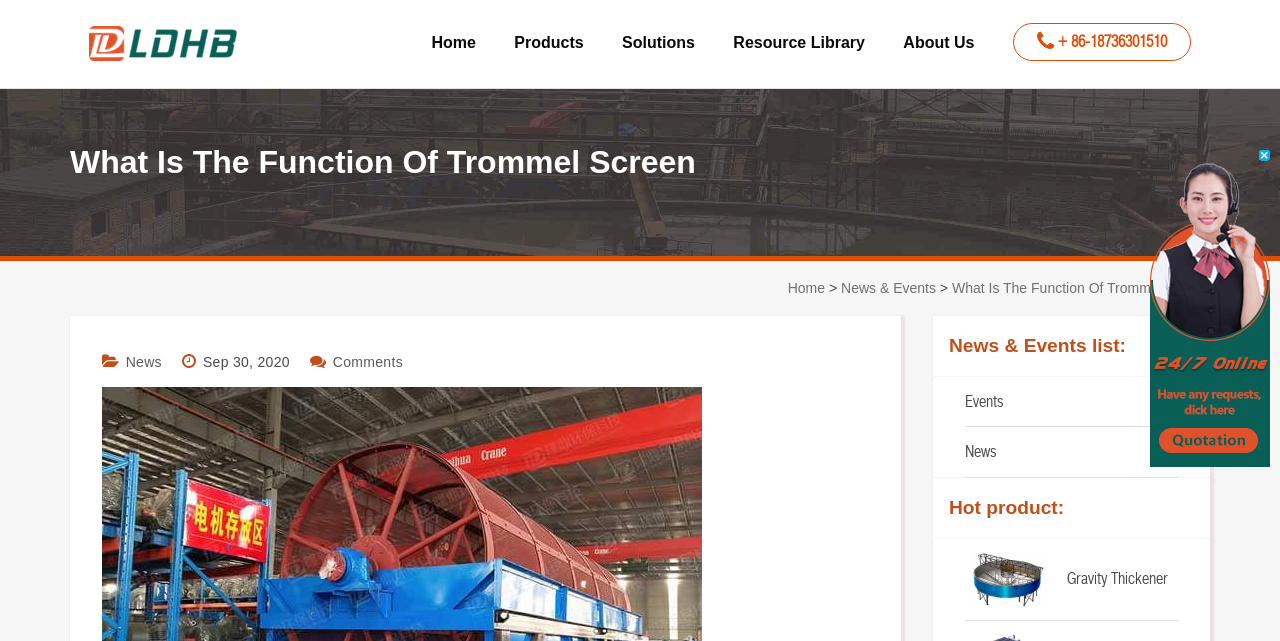Please specify the bounding box coordinates of the clickable region necessary for completing the following instruction: "view News & Events". The coordinates must consist of four float numbers between 0 and 1, i.e., [left, top, right, bottom].

[0.657, 0.434, 0.731, 0.463]